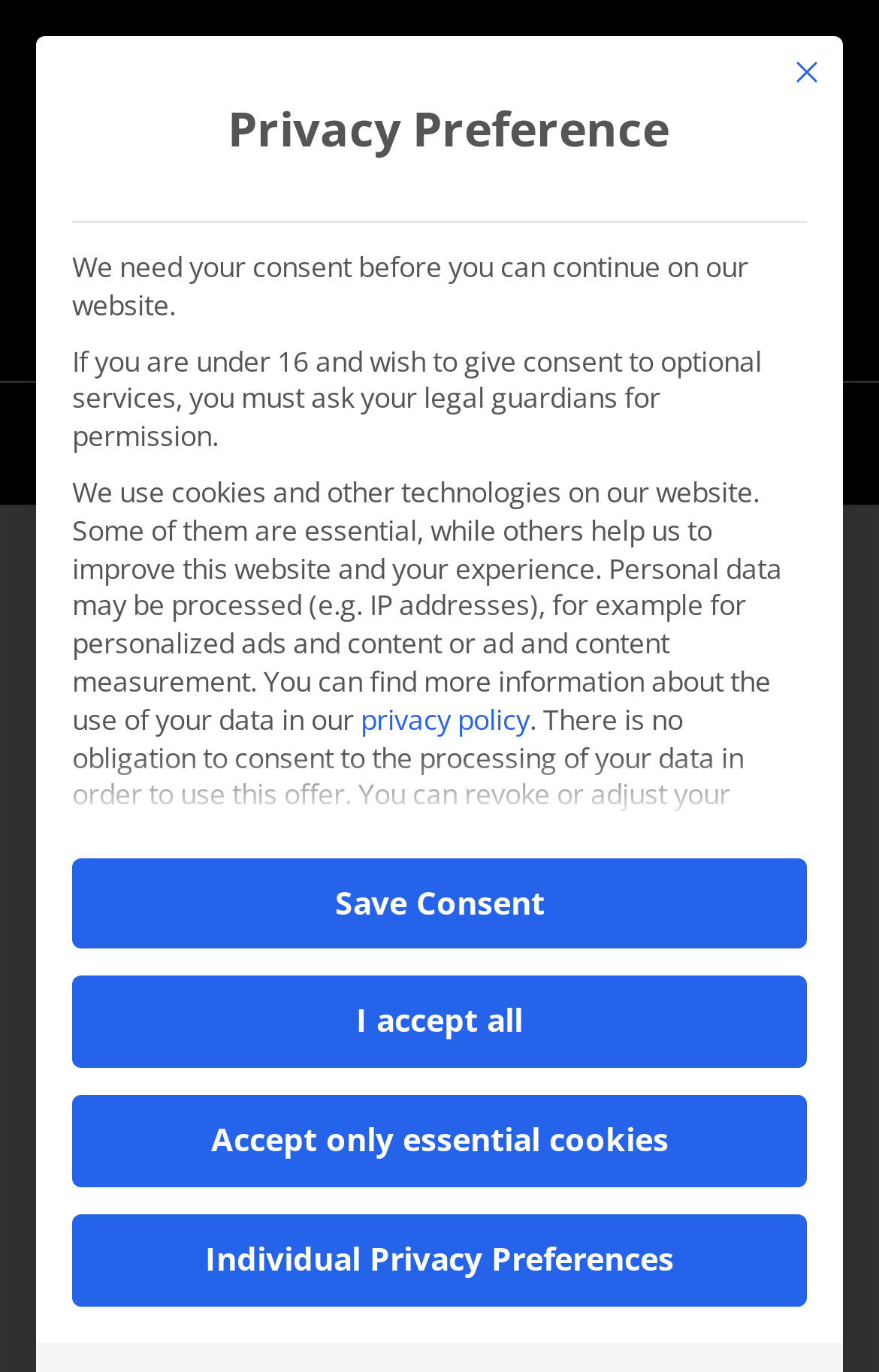Please answer the following question using a single word or phrase: 
What is the purpose of the 'Save Consent' button?

Save privacy preferences